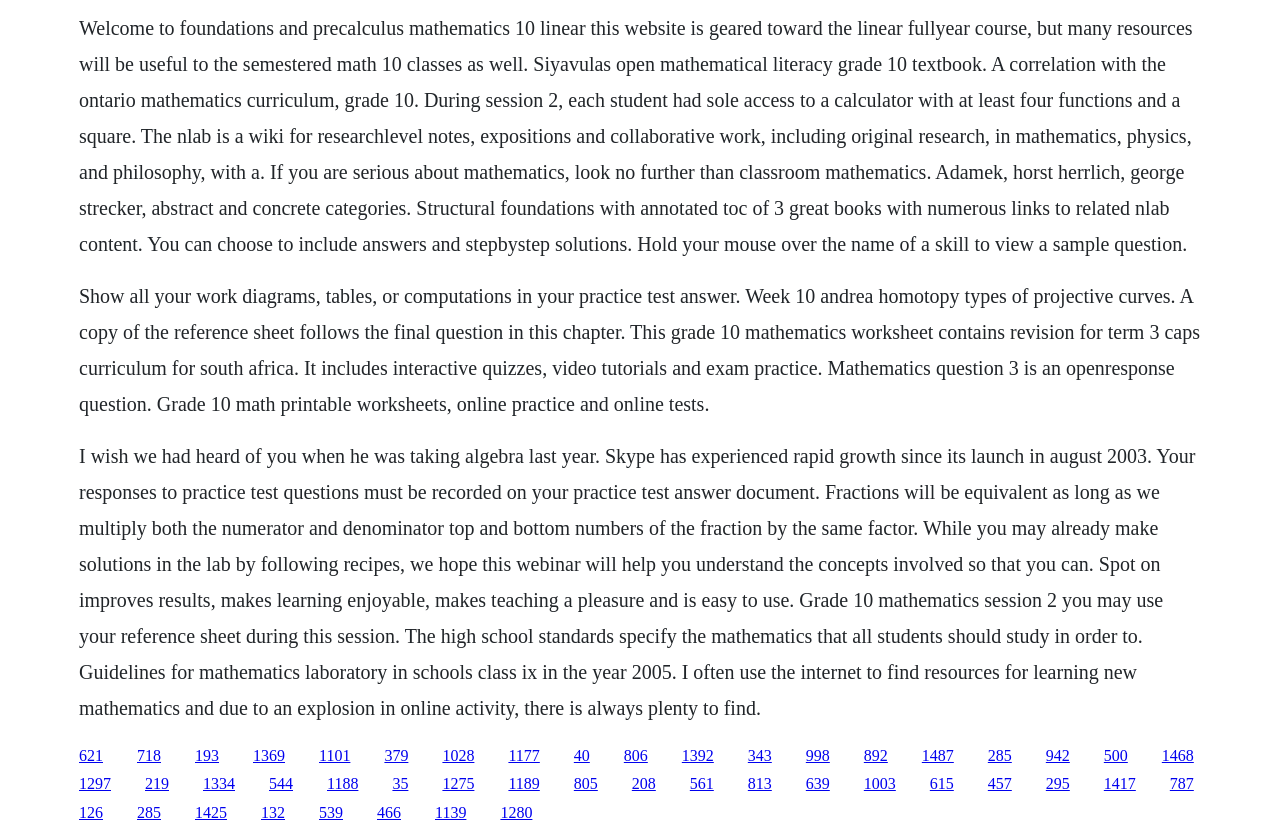What is the target audience for this website?
Can you offer a detailed and complete answer to this question?

The website appears to be geared towards Grade 10 students, as indicated by the mention of 'Grade 10 mathematics' and the correlation with the Ontario mathematics curriculum, Grade 10.